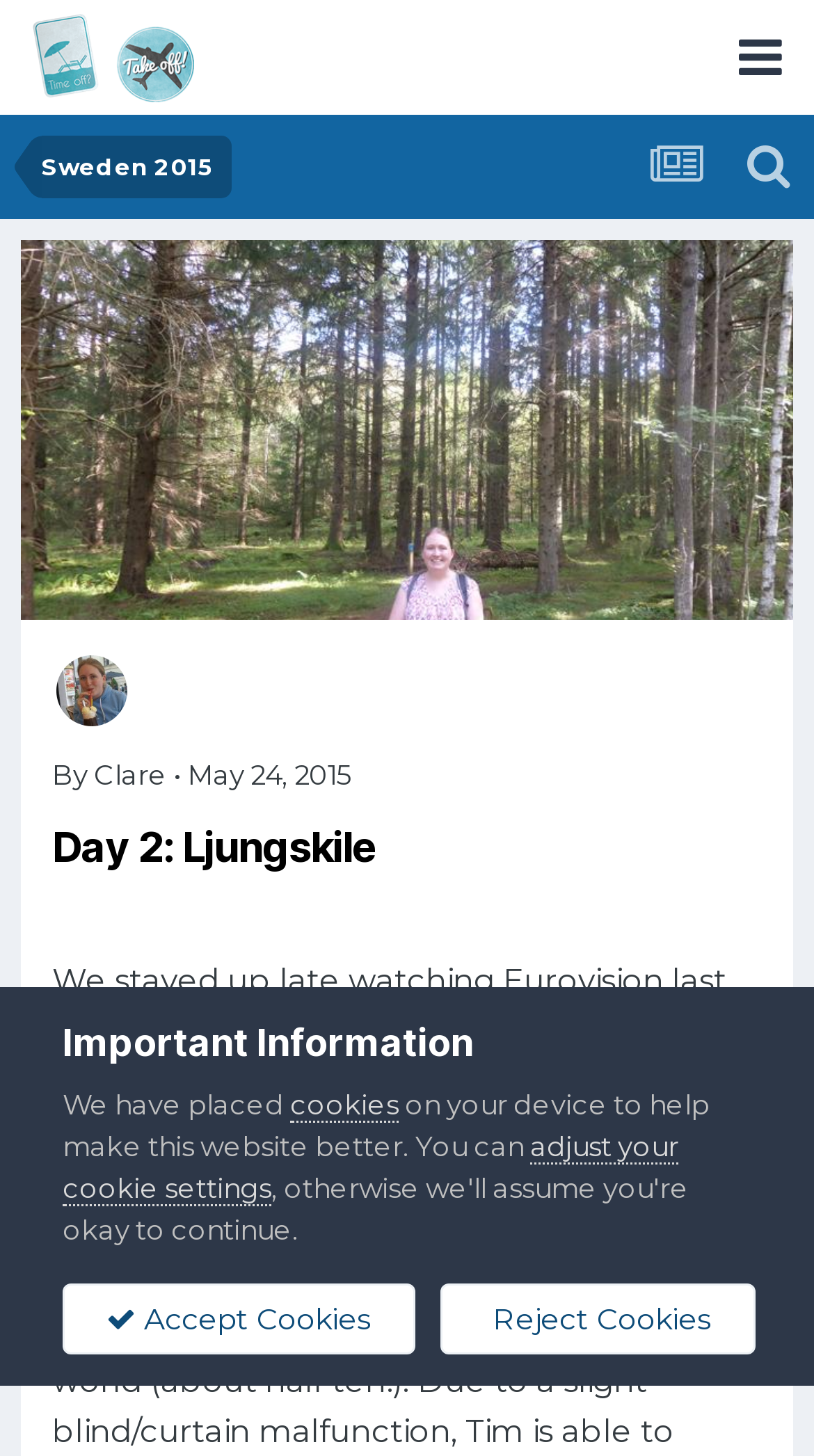What country did the author visit when Sweden won?
Refer to the image and provide a thorough answer to the question.

The country that the author visited when Sweden won can be found by reading the main content of the blog post. The text states '...it was an amazing coincidence to be in Sweden when Sweden won'.